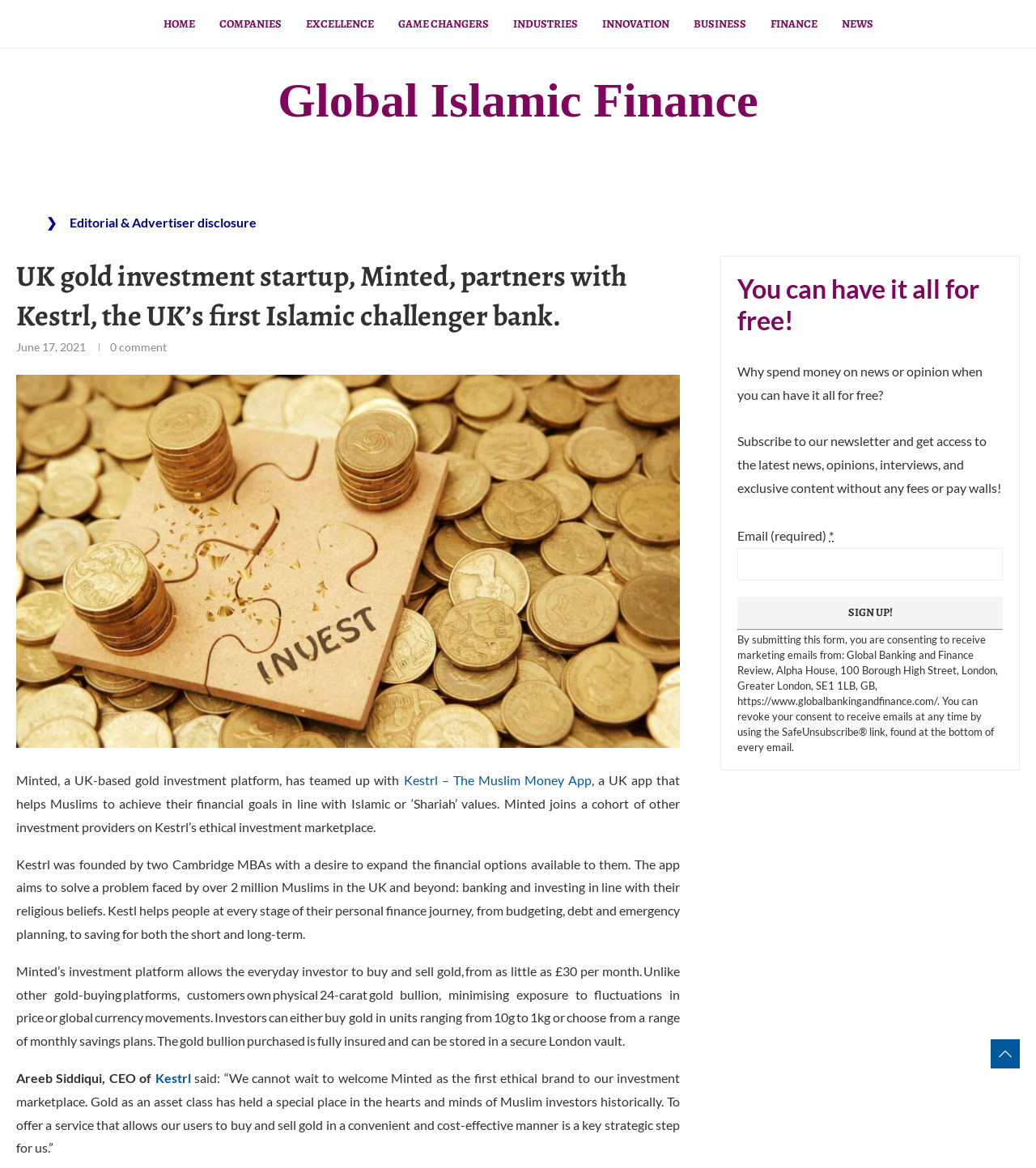Please mark the clickable region by giving the bounding box coordinates needed to complete this instruction: "Subscribe to the newsletter".

[0.712, 0.469, 0.968, 0.497]